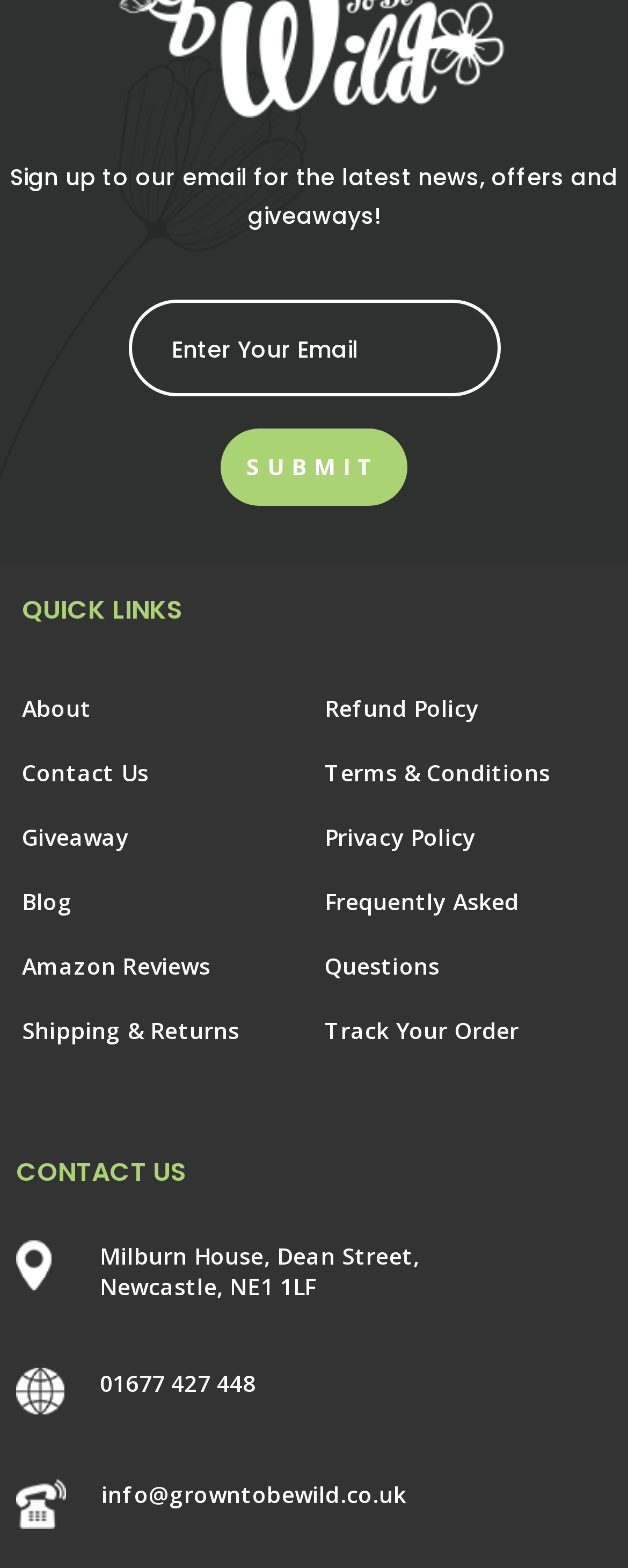What is the address of the company?
From the details in the image, answer the question comprehensively.

The address is mentioned in the static text elements below the 'CONTACT US' heading, which provides the company's physical location.